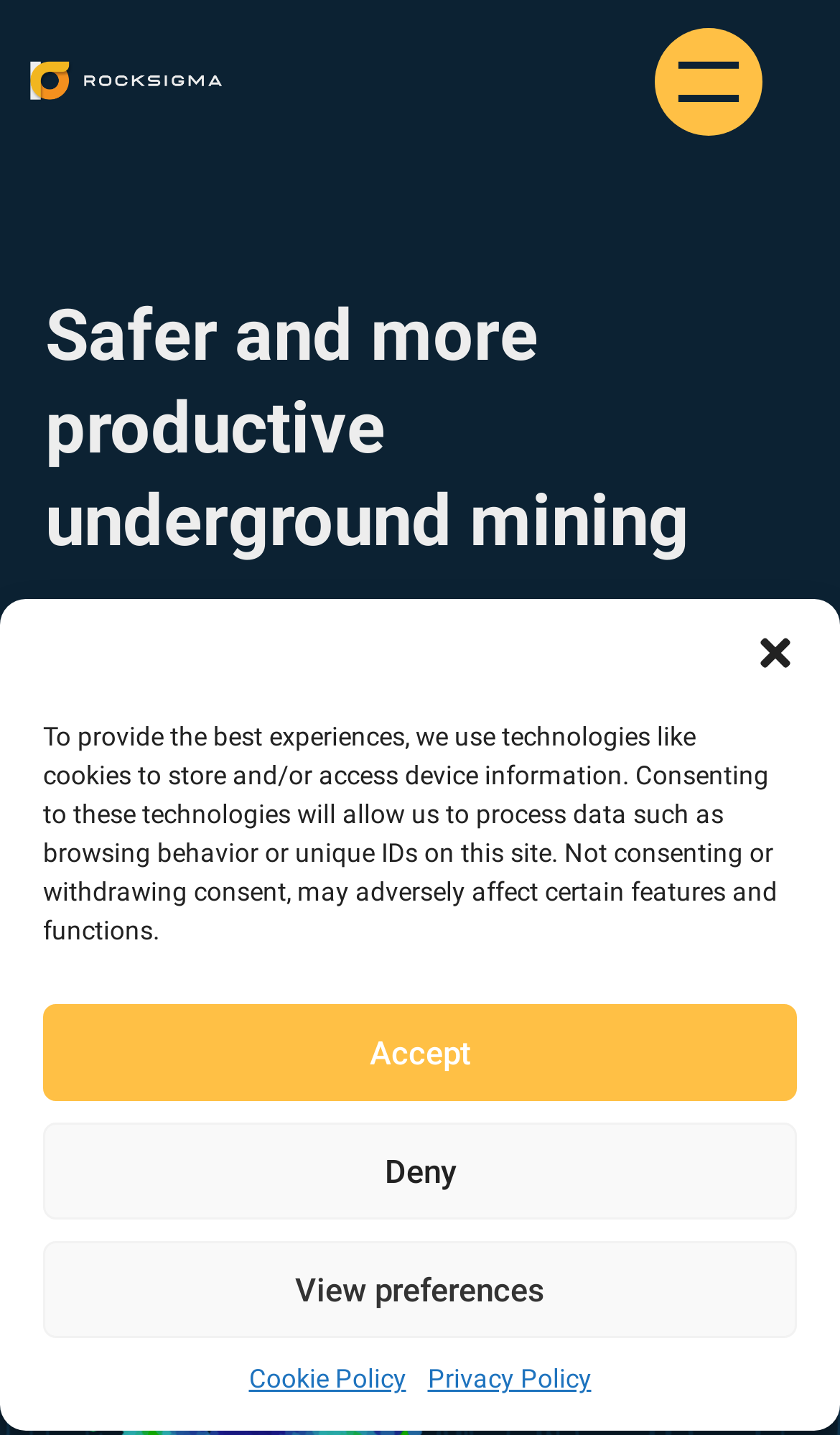How many links are in the top section of the webpage? Look at the image and give a one-word or short phrase answer.

2